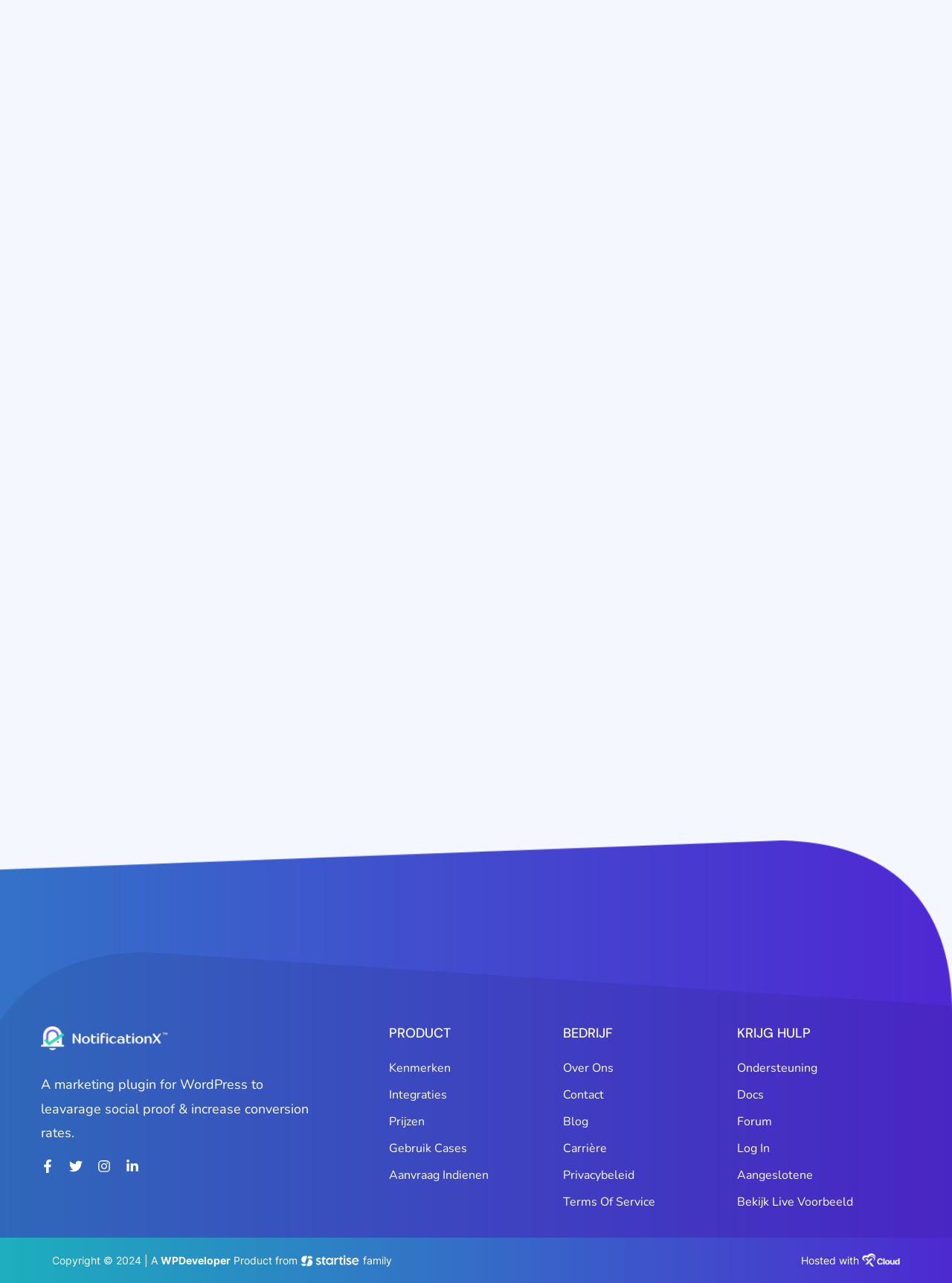Determine the bounding box coordinates of the clickable area required to perform the following instruction: "Read the blog". The coordinates should be represented as four float numbers between 0 and 1: [left, top, right, bottom].

[0.591, 0.87, 0.618, 0.879]